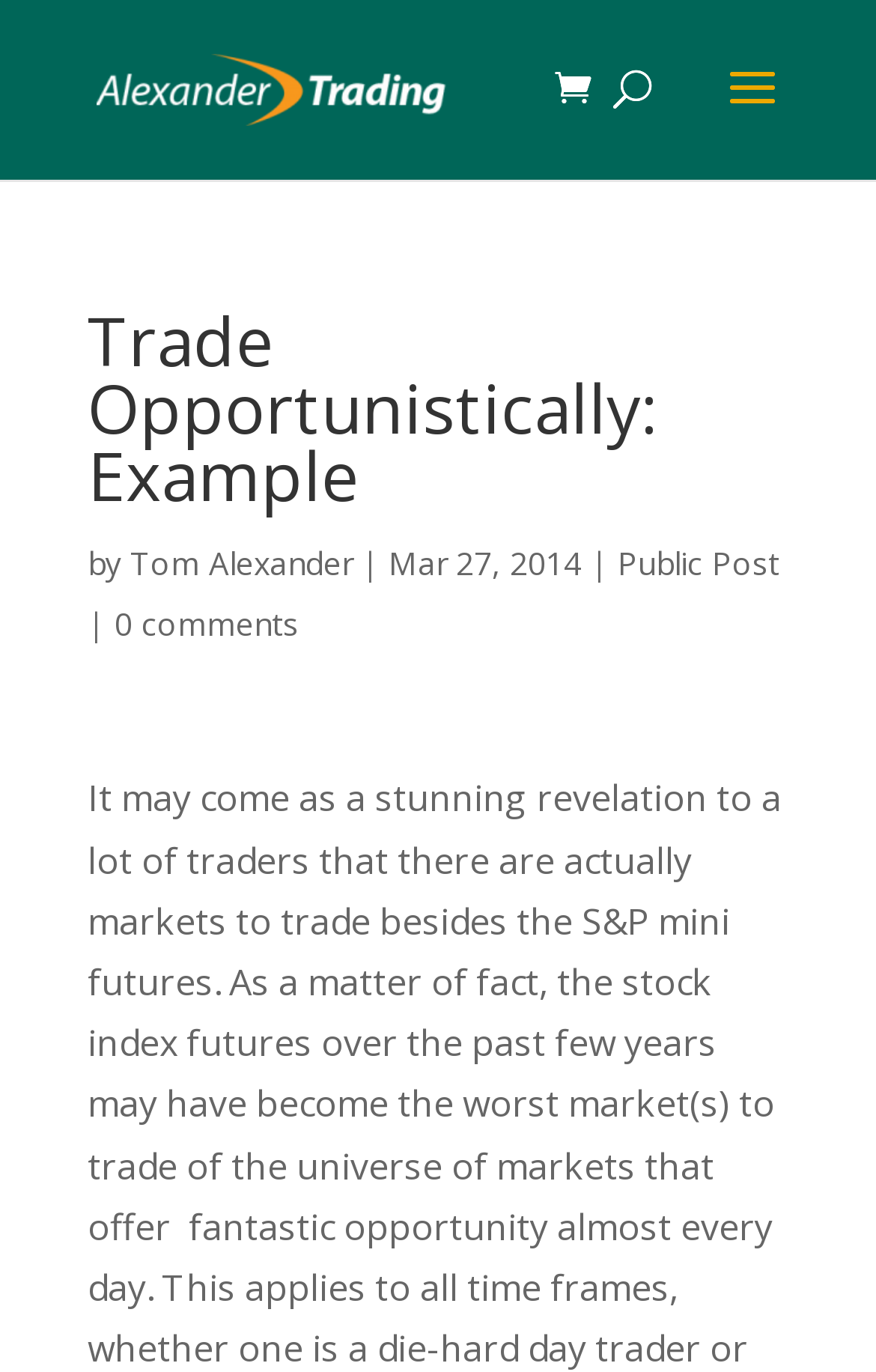What is the date of the post?
Refer to the image and offer an in-depth and detailed answer to the question.

The date of the post can be found by looking at the text next to the author's name, which is 'Mar 27, 2014'.